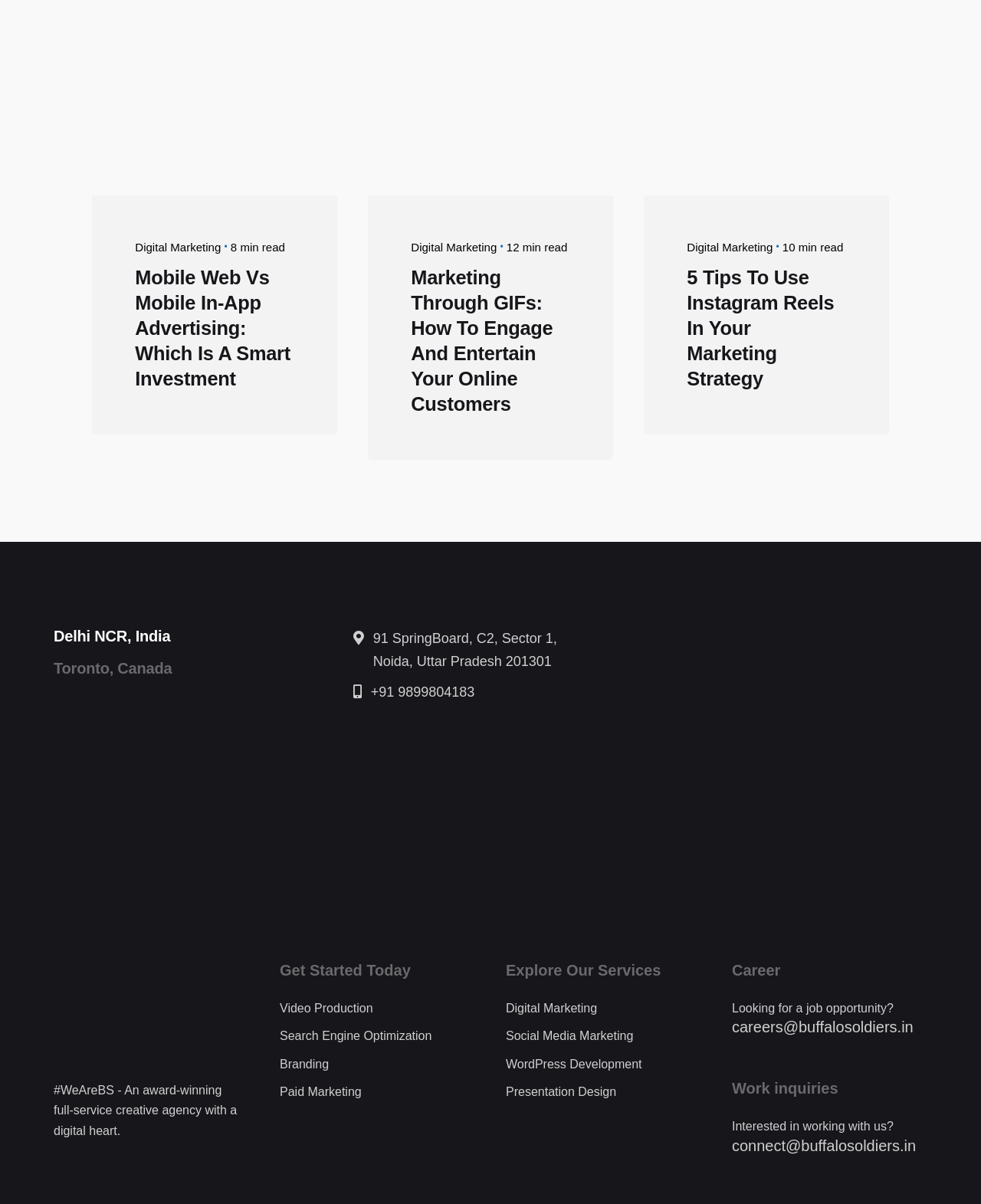Pinpoint the bounding box coordinates of the clickable element needed to complete the instruction: "Contact through '+91 9899804183'". The coordinates should be provided as four float numbers between 0 and 1: [left, top, right, bottom].

[0.378, 0.566, 0.484, 0.585]